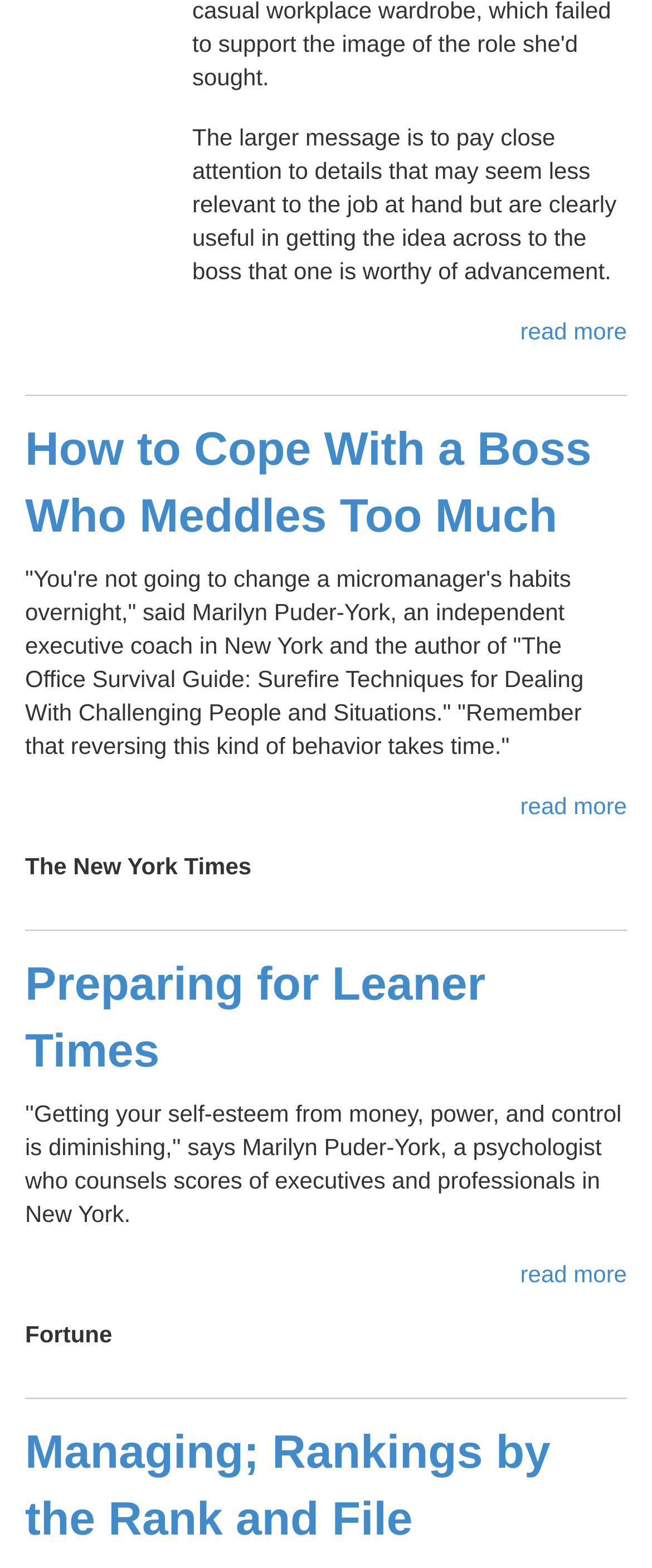Locate the UI element described as follows: "Preparing for Leaner Times". Return the bounding box coordinates as four float numbers between 0 and 1 in the order [left, top, right, bottom].

[0.038, 0.611, 0.745, 0.687]